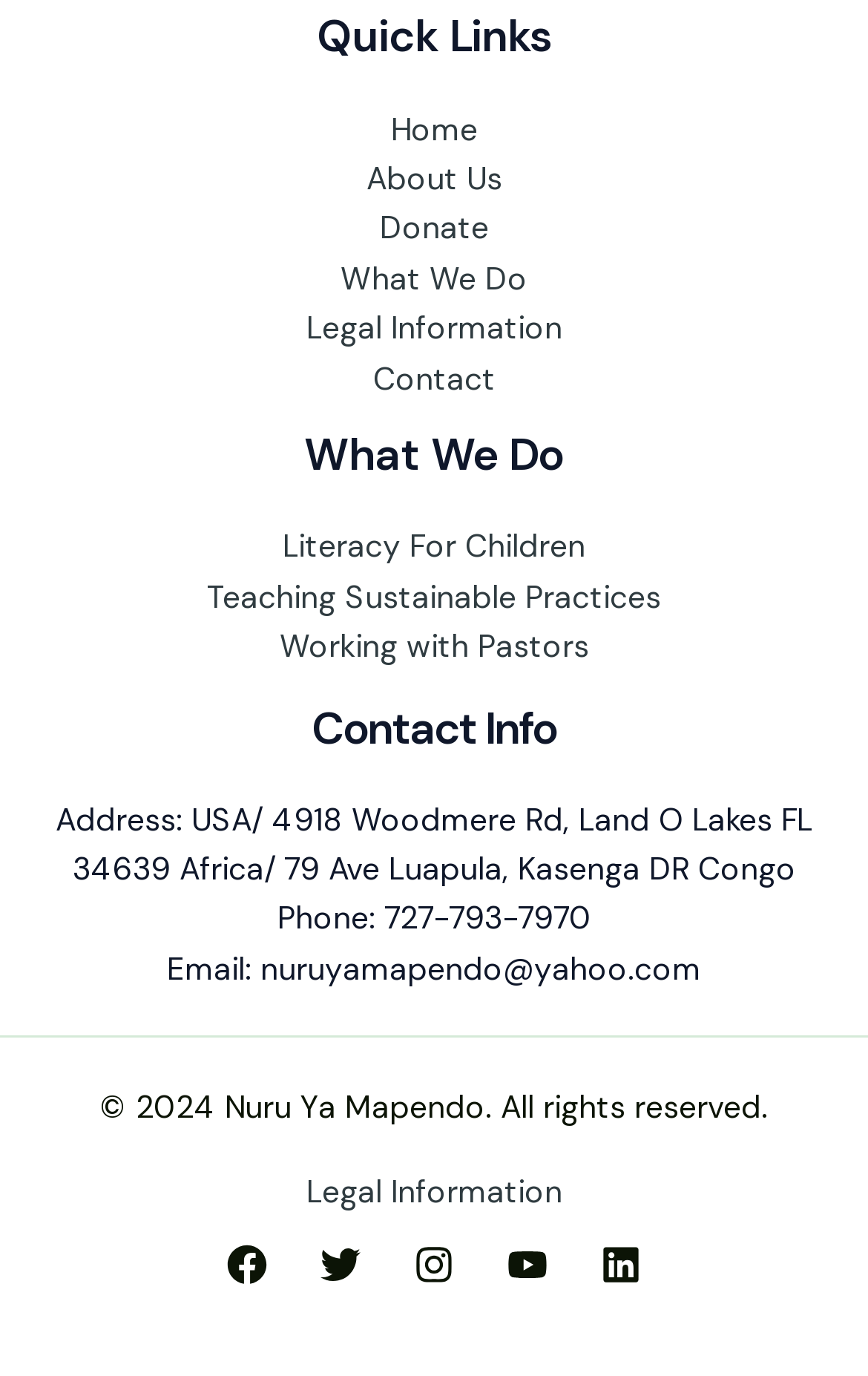From the element description: "What We Do", extract the bounding box coordinates of the UI element. The coordinates should be expressed as four float numbers between 0 and 1, in the order [left, top, right, bottom].

[0.392, 0.187, 0.608, 0.216]